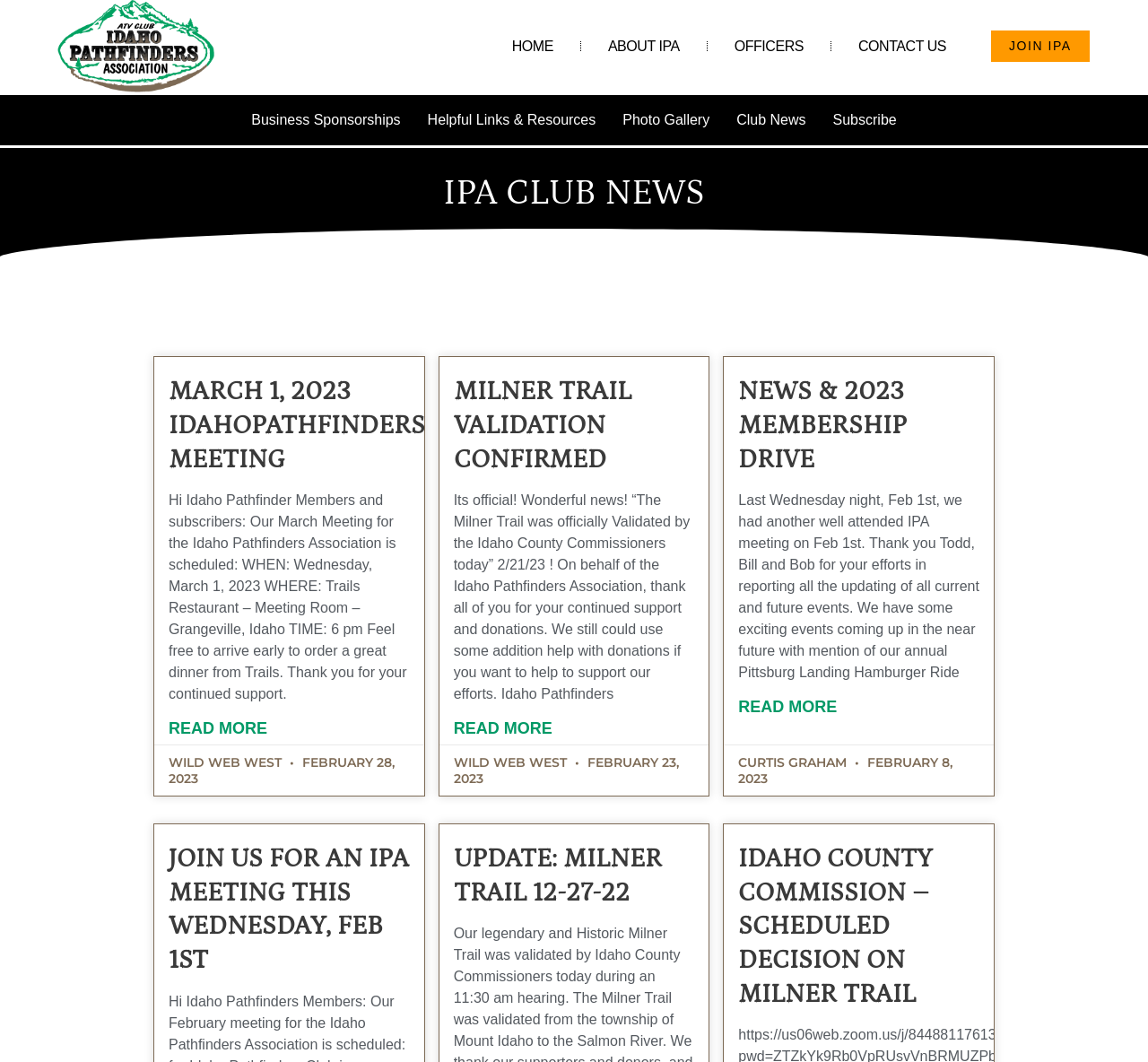Determine the bounding box coordinates of the region that needs to be clicked to achieve the task: "Subscribe".

[0.714, 0.098, 0.793, 0.129]